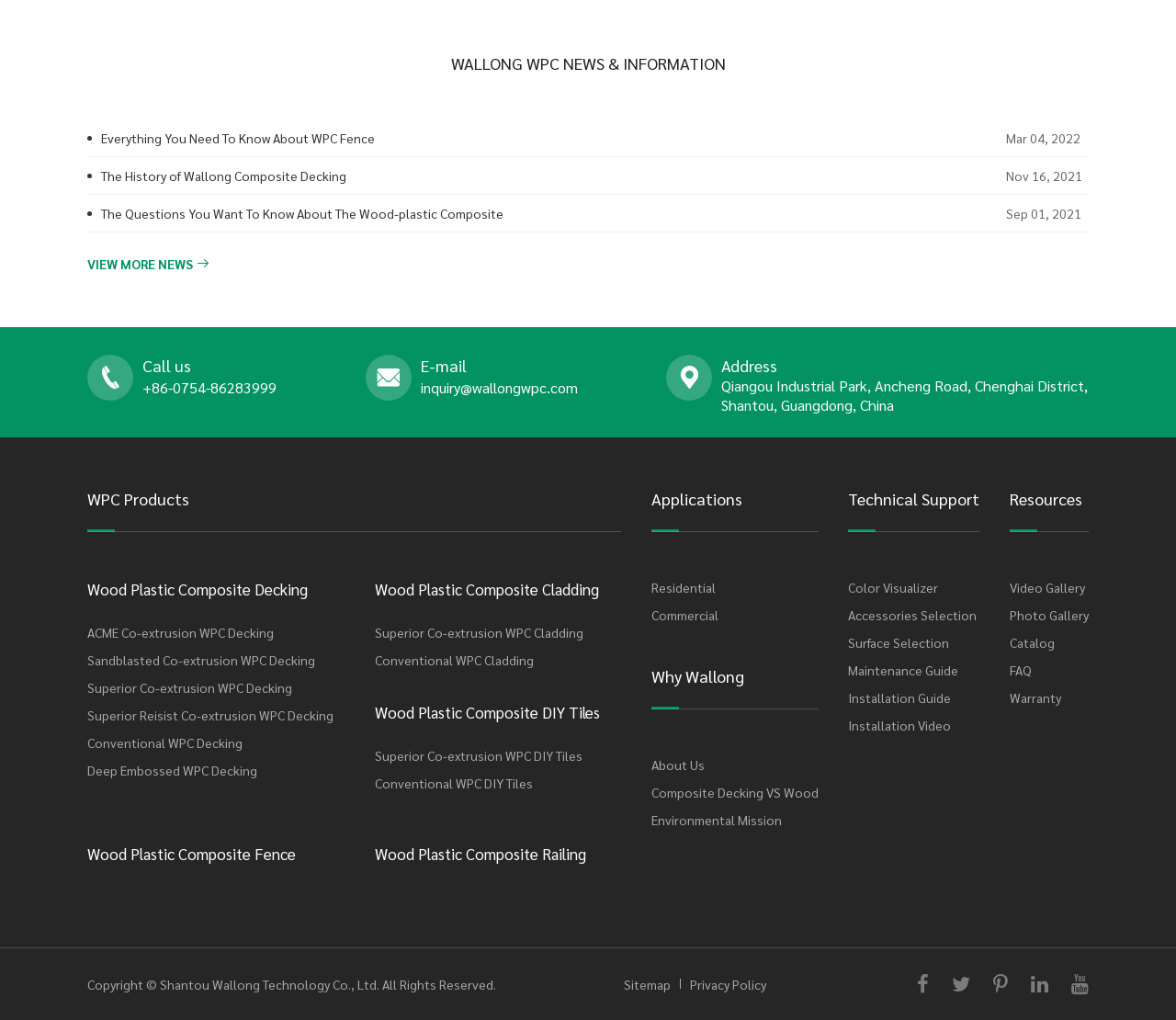Could you indicate the bounding box coordinates of the region to click in order to complete this instruction: "Call us".

[0.121, 0.37, 0.235, 0.389]